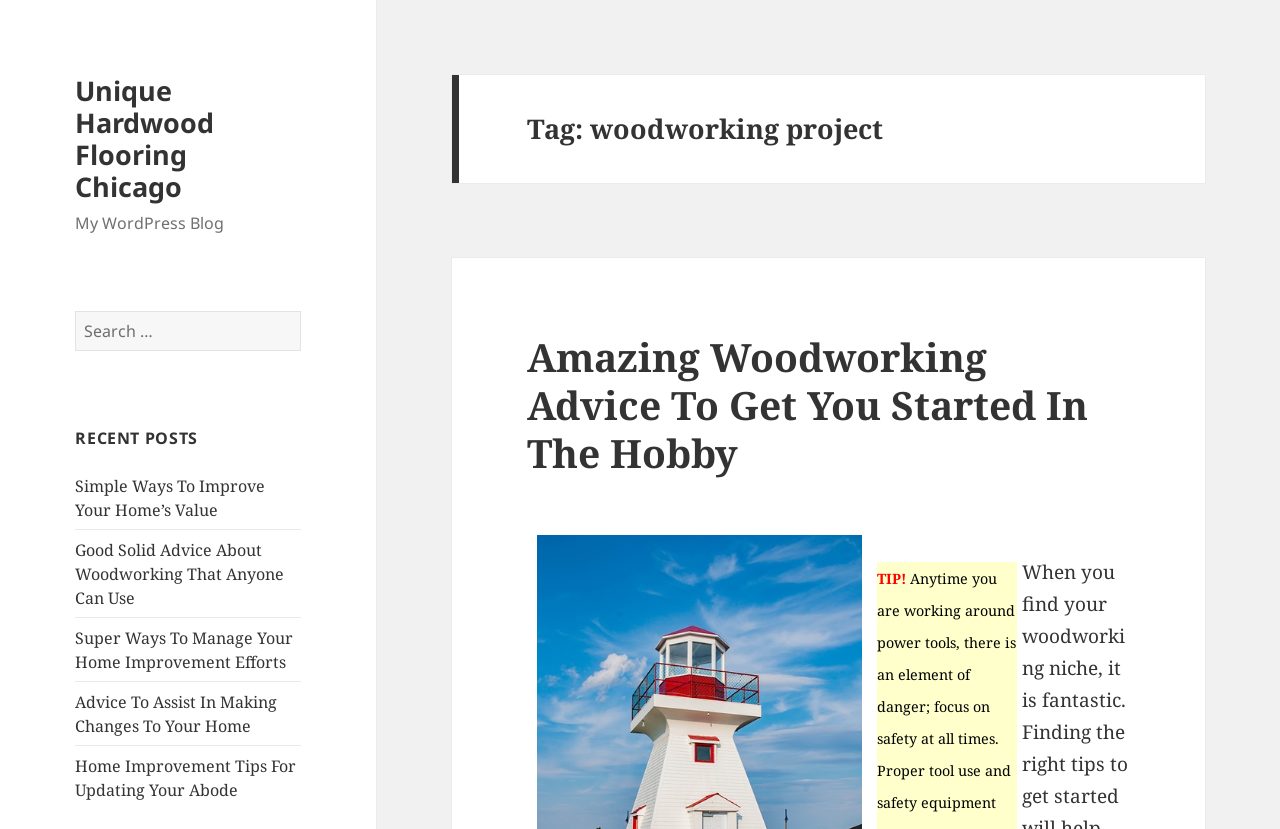What is the name of the blog?
Answer the question with a single word or phrase derived from the image.

My WordPress Blog